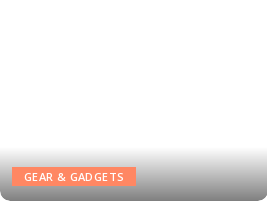Analyze the image and deliver a detailed answer to the question: What is the text color of the button?

The button labeled 'GEAR & GADGETS' has white text, which provides a clear contrast to the orange background and makes the button easily readable.